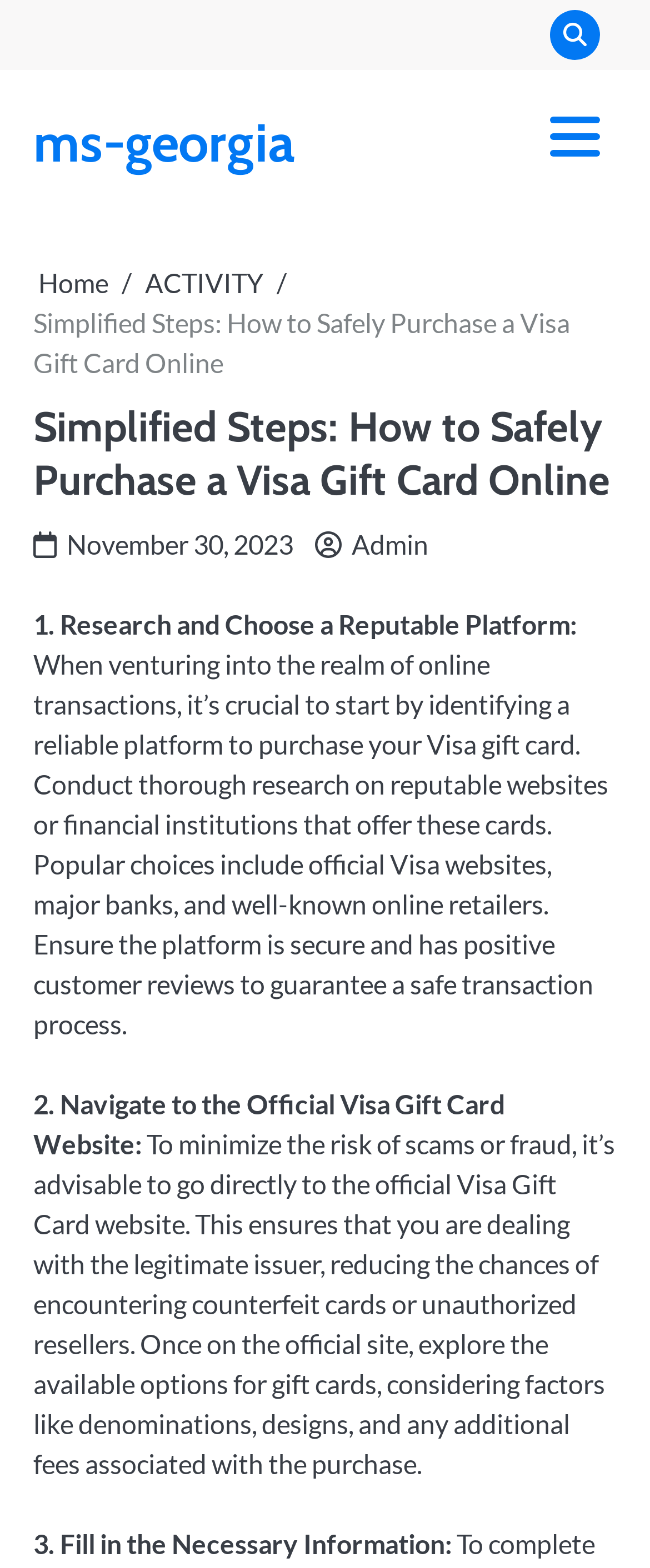What is the purpose of researching a platform before purchasing a Visa gift card?
Look at the image and respond to the question as thoroughly as possible.

The purpose of researching a platform before purchasing a Visa gift card is to guarantee a safe transaction process, which involves ensuring the platform is secure and has positive customer reviews.